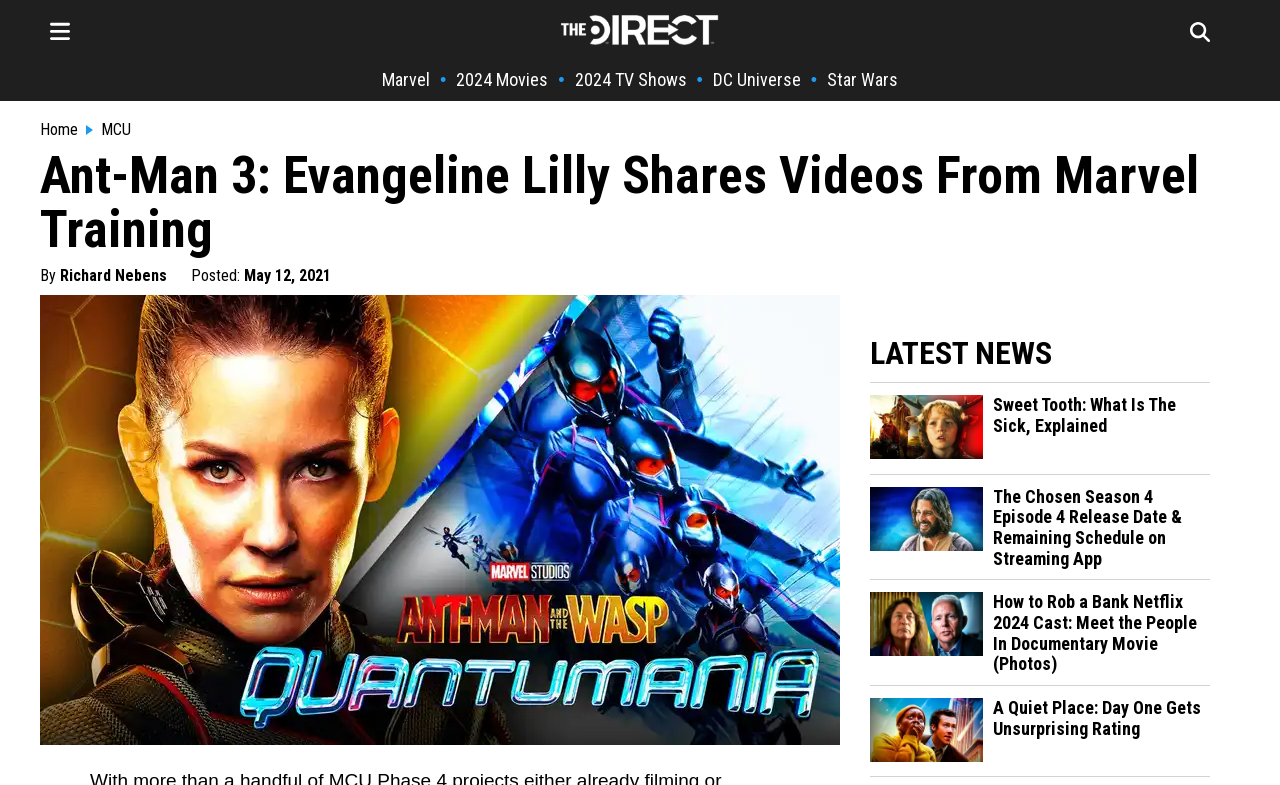What is the author of the article?
Based on the screenshot, provide a one-word or short-phrase response.

Richard Nebens